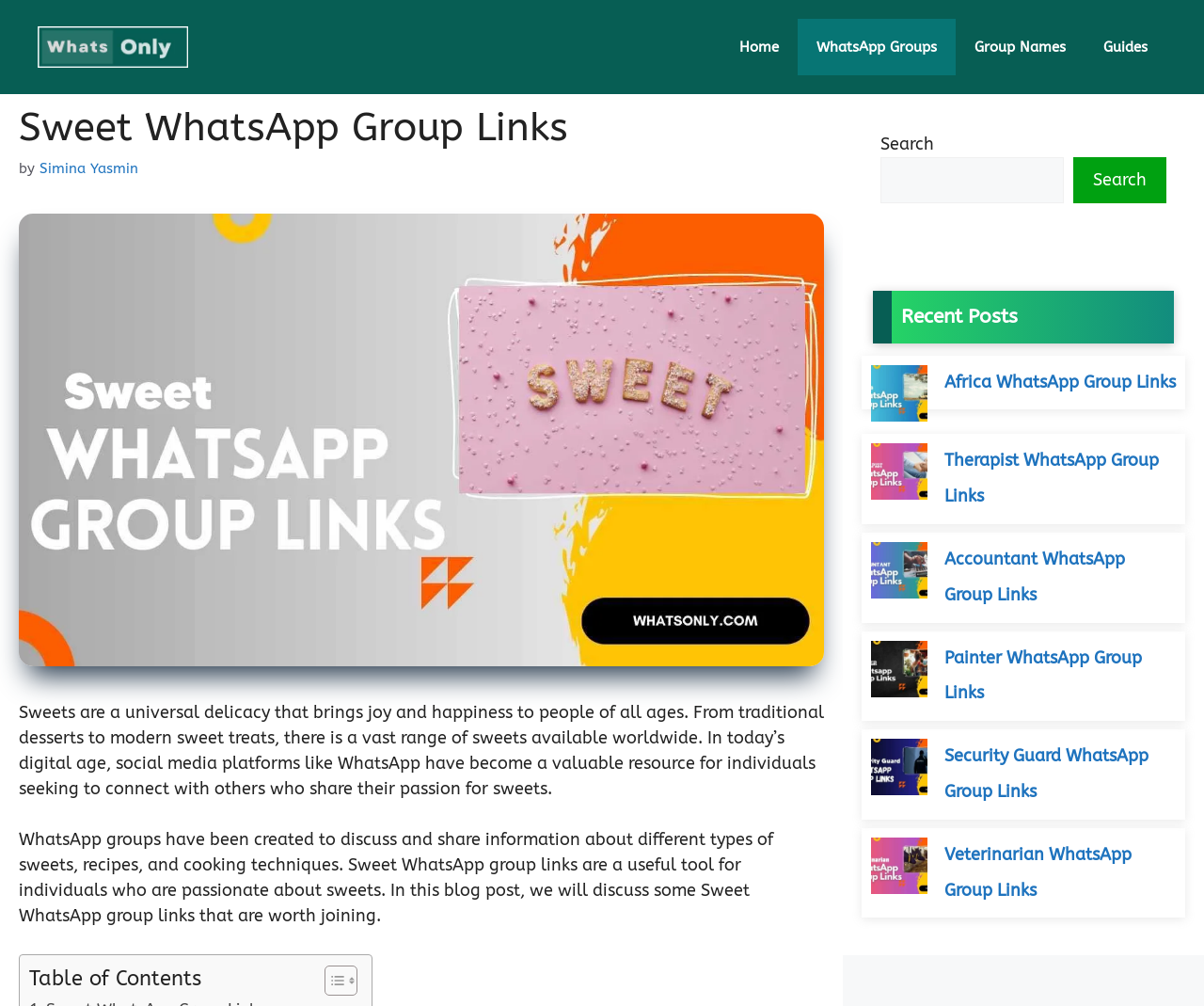Determine the bounding box coordinates of the clickable region to carry out the instruction: "Visit the 'WhatsApp Groups' page".

[0.662, 0.019, 0.794, 0.075]